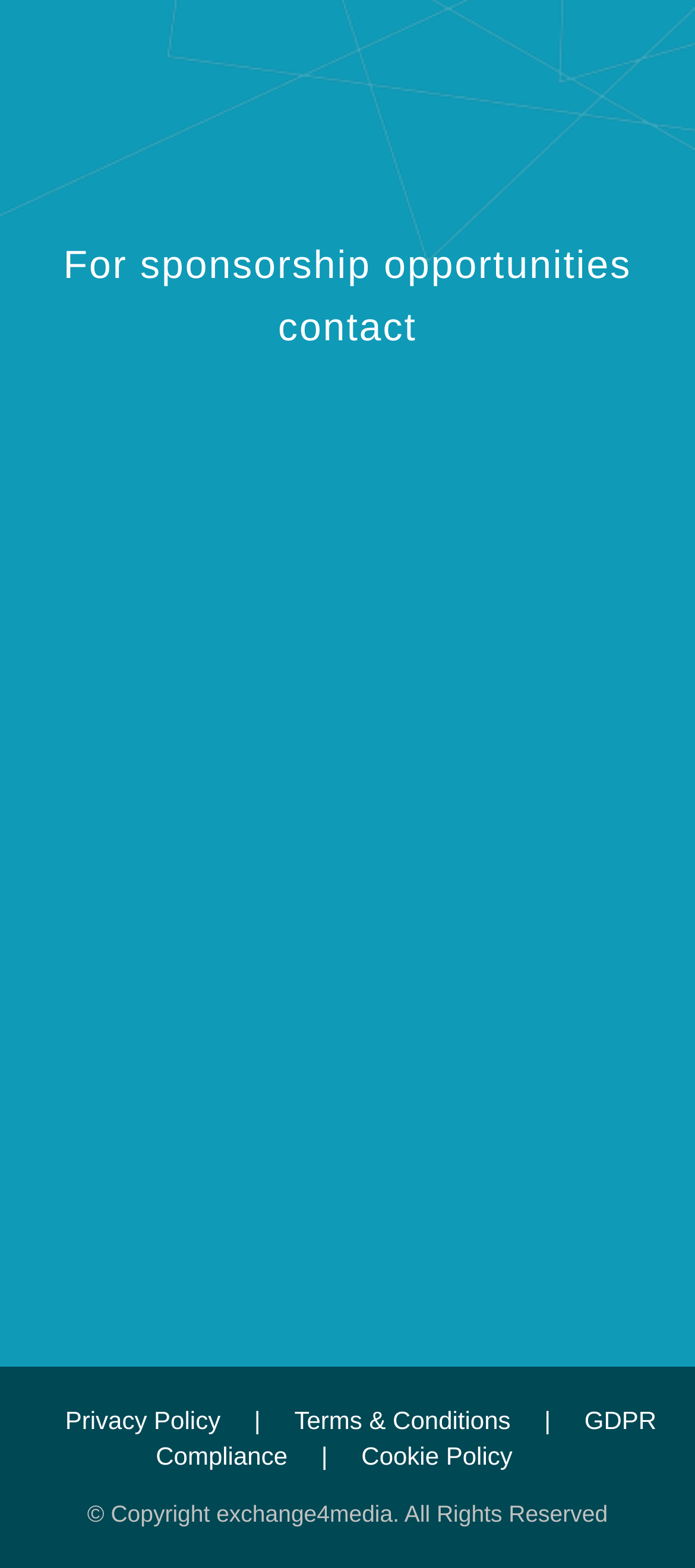Determine the bounding box coordinates of the section to be clicked to follow the instruction: "Email Vivek Nath". The coordinates should be given as four float numbers between 0 and 1, formatted as [left, top, right, bottom].

[0.123, 0.131, 0.877, 0.155]